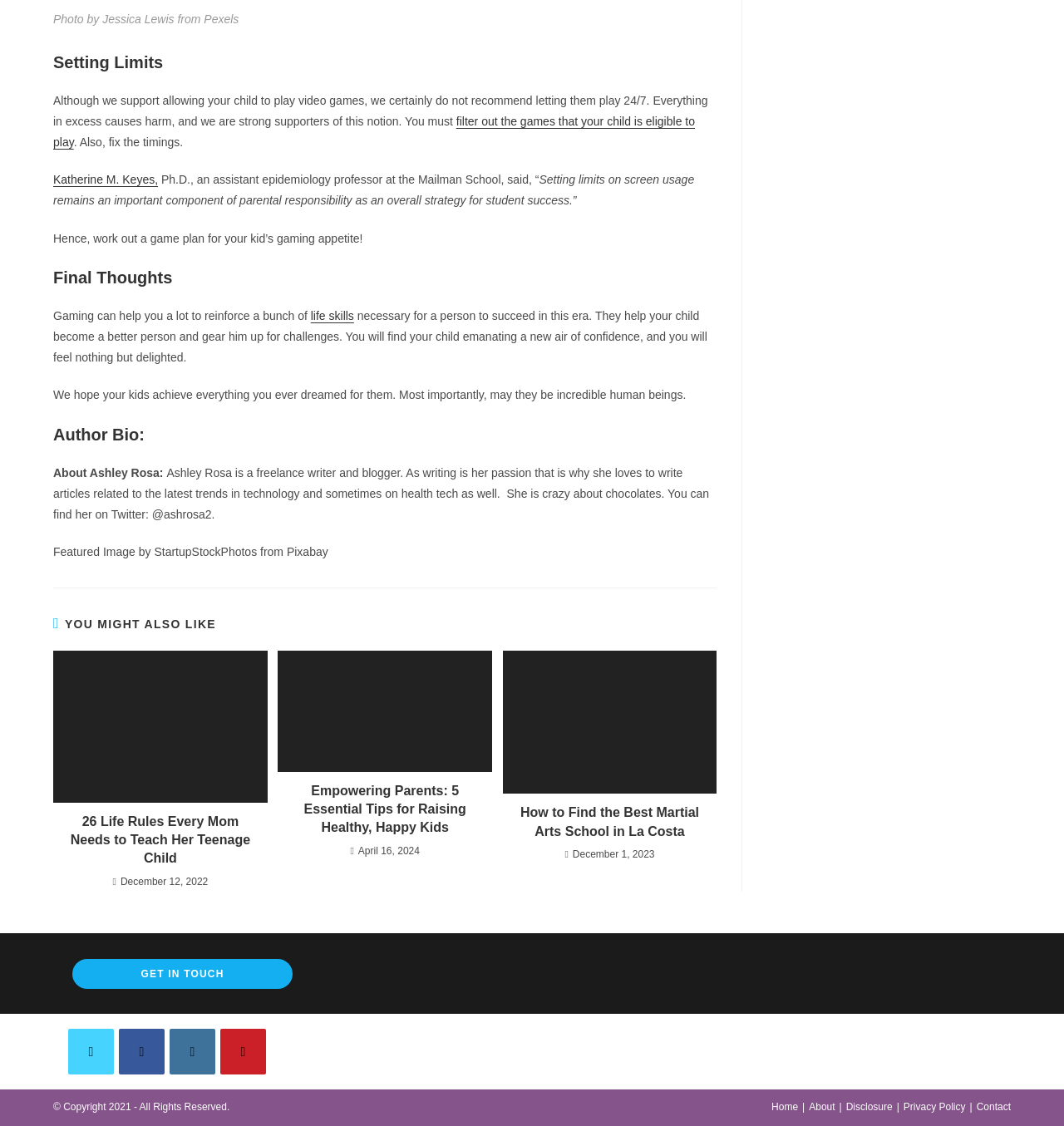Can you show the bounding box coordinates of the region to click on to complete the task described in the instruction: "Contact Owner"?

None